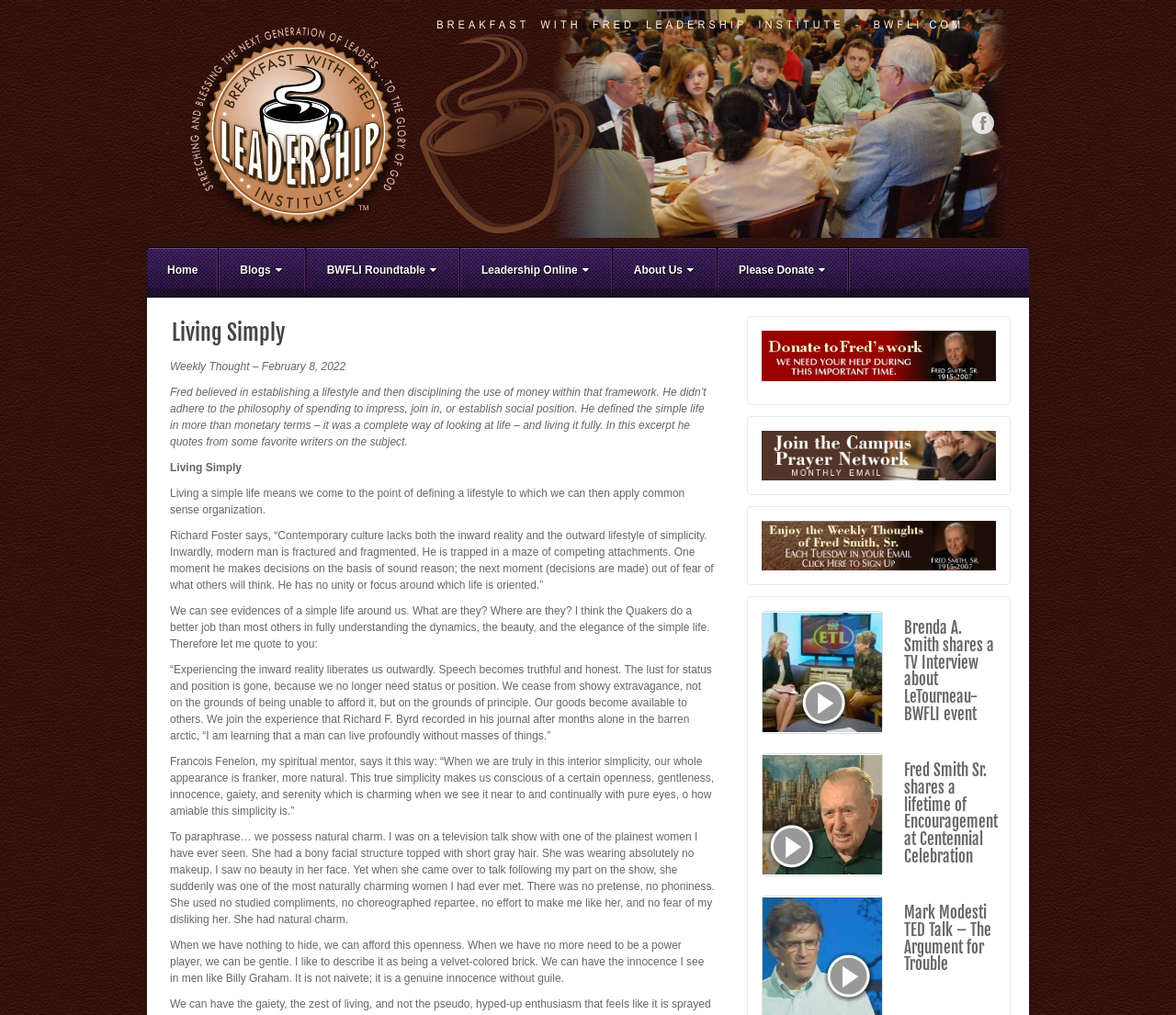What is the name of the organization?
Observe the image and answer the question with a one-word or short phrase response.

BWFLI